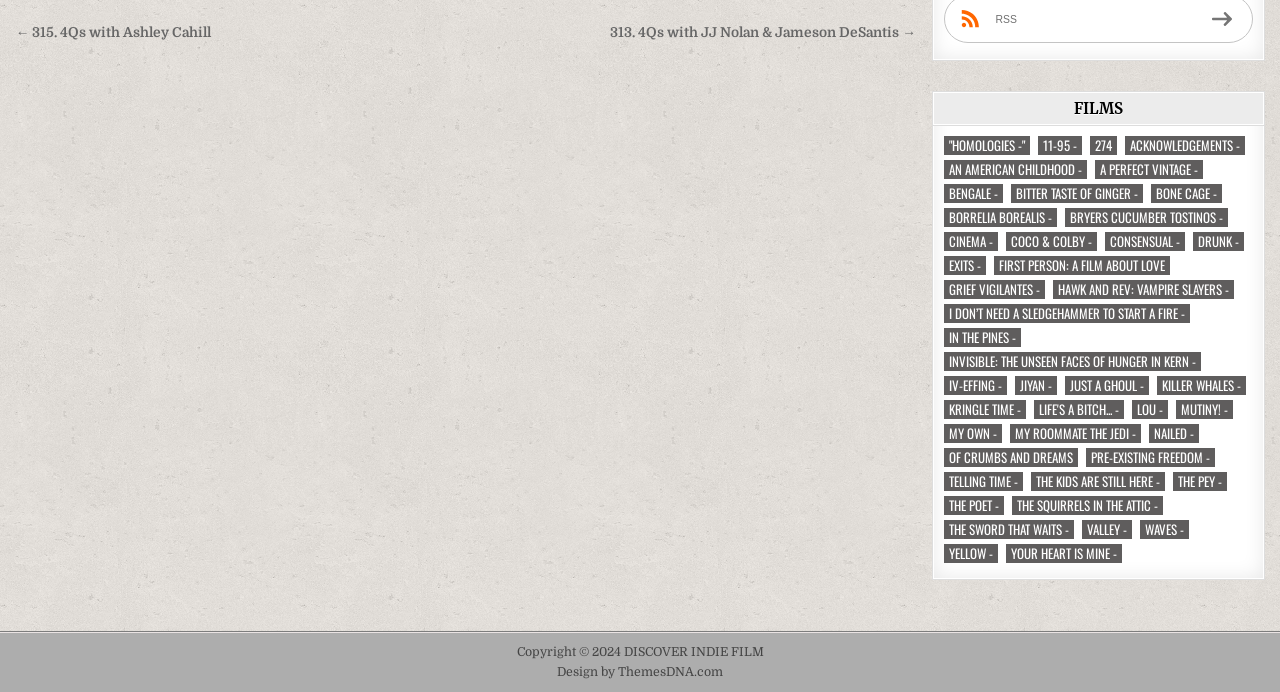Based on the element description, predict the bounding box coordinates (top-left x, top-left y, bottom-right x, bottom-right y) for the UI element in the screenshot: 274

[0.852, 0.197, 0.873, 0.224]